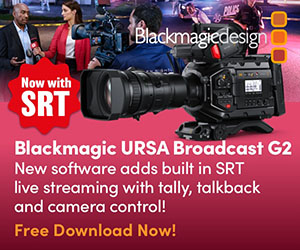Write a descriptive caption for the image, covering all notable aspects.

The image promotes the Blackmagic URSA Broadcast G2 camera, showcasing its advanced features. It highlights the introduction of new software that incorporates built-in SRT (Secure Reliable Transport) for live streaming, complete with functions for tally, talkback, and camera control. The advertisement emphasizes the camera's capabilities for broadcast production, appealing to professionals in the industry. A vibrant background features two individuals engaged in a discussion, indicative of a dynamic media environment. Text on the image encourages viewers to take action with the phrase "Free Download Now!", inviting them to explore the latest updates and improvements from Blackmagic Design.